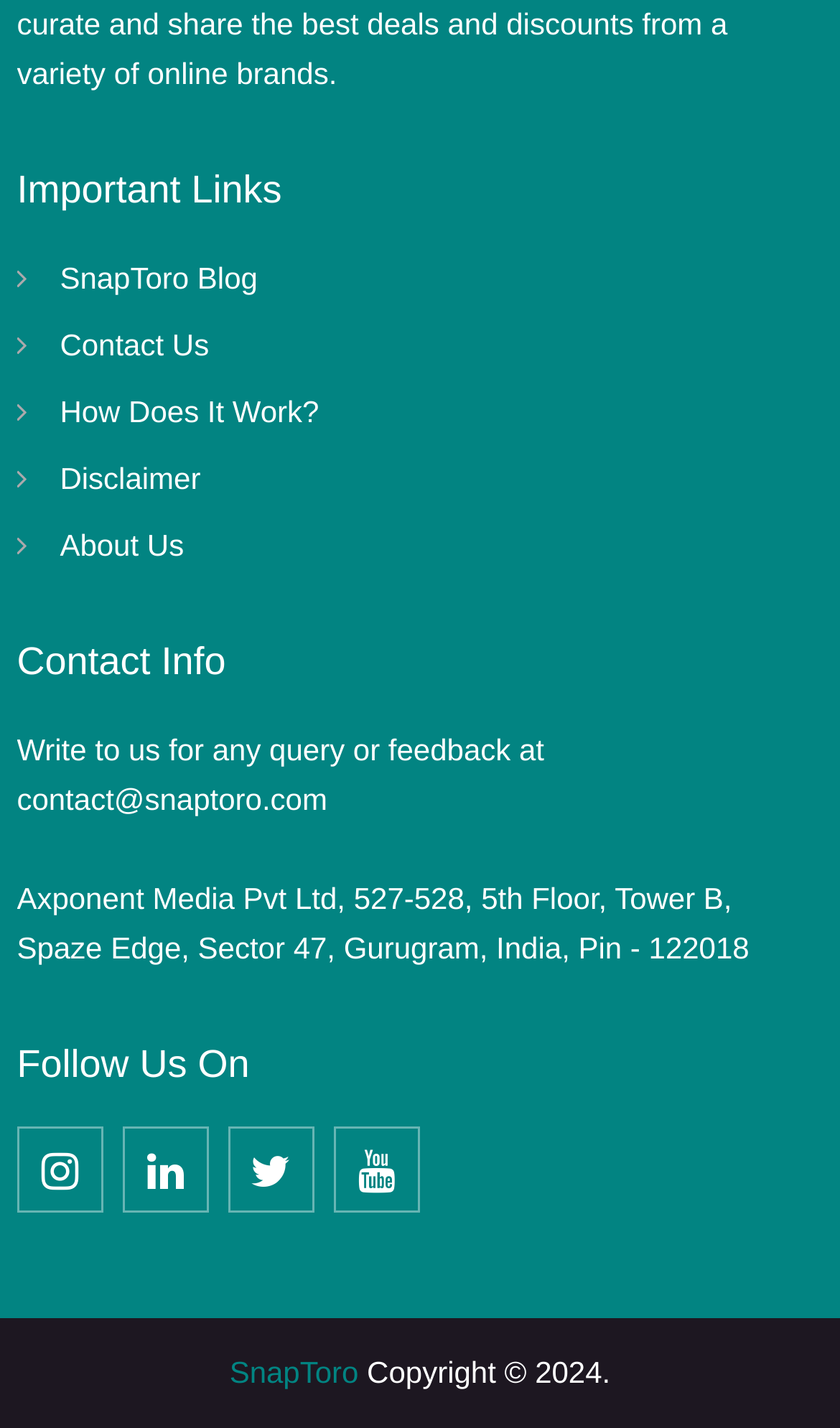What is the company name mentioned in the contact information?
Using the information from the image, answer the question thoroughly.

The company name can be found in the 'Contact Info' section, which is located below the 'Important Links' section. The 'Contact Info' section contains a static text element that reads 'Axponent Media Pvt Ltd, 527-528, 5th Floor, Tower B, Spaze Edge, Sector 47, Gurugram, India, Pin - 122018', which mentions the company name and its address.